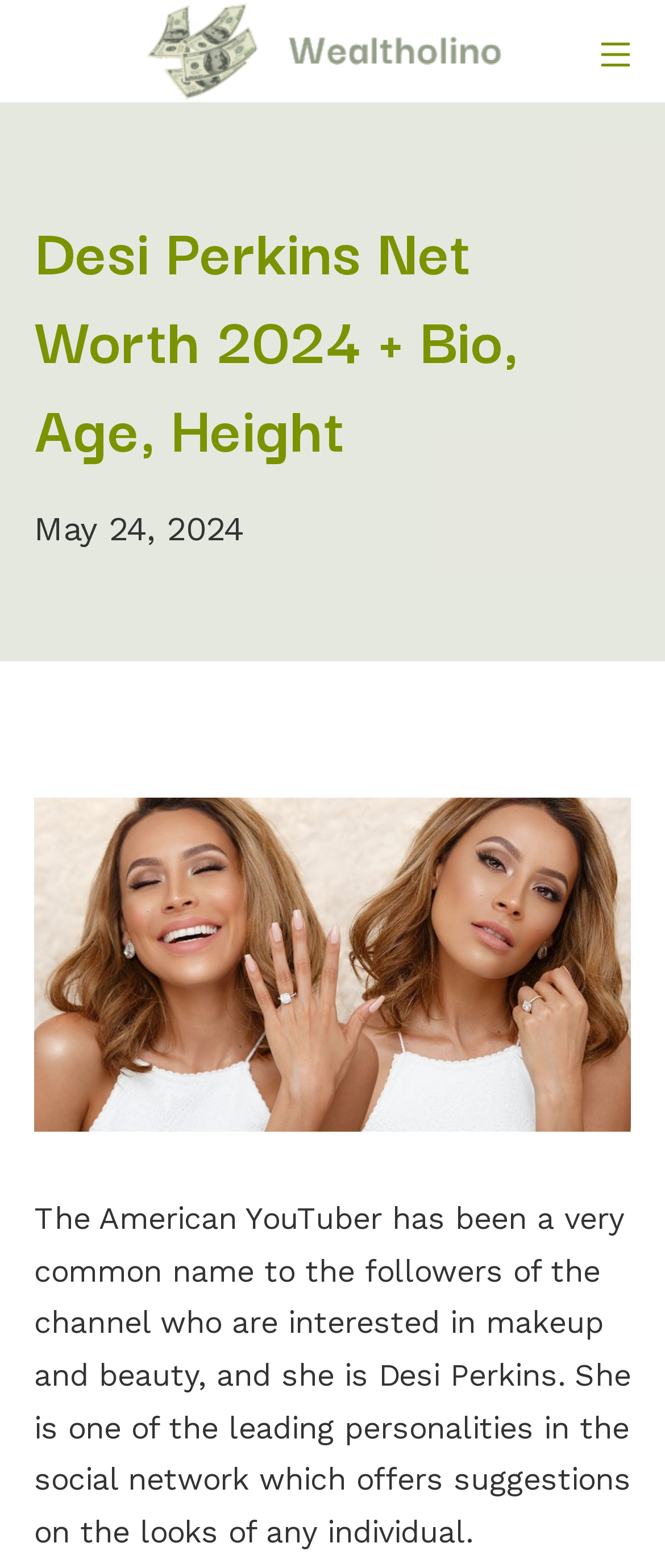Answer in one word or a short phrase: 
What is the name of the American YouTuber?

Desi Perkins